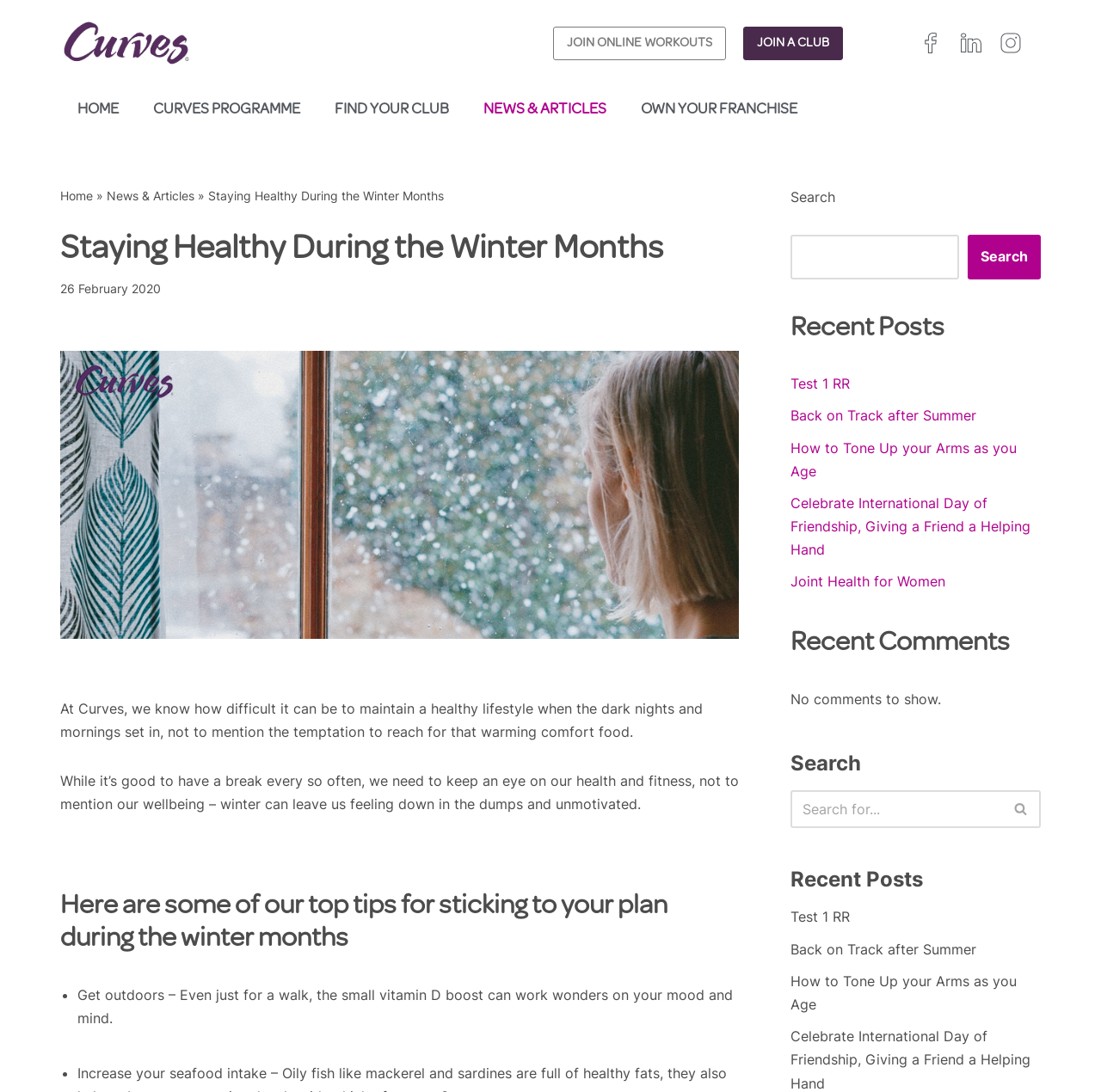Can you provide the bounding box coordinates for the element that should be clicked to implement the instruction: "Click the 'JOIN ONLINE WORKOUTS' link"?

[0.502, 0.024, 0.659, 0.055]